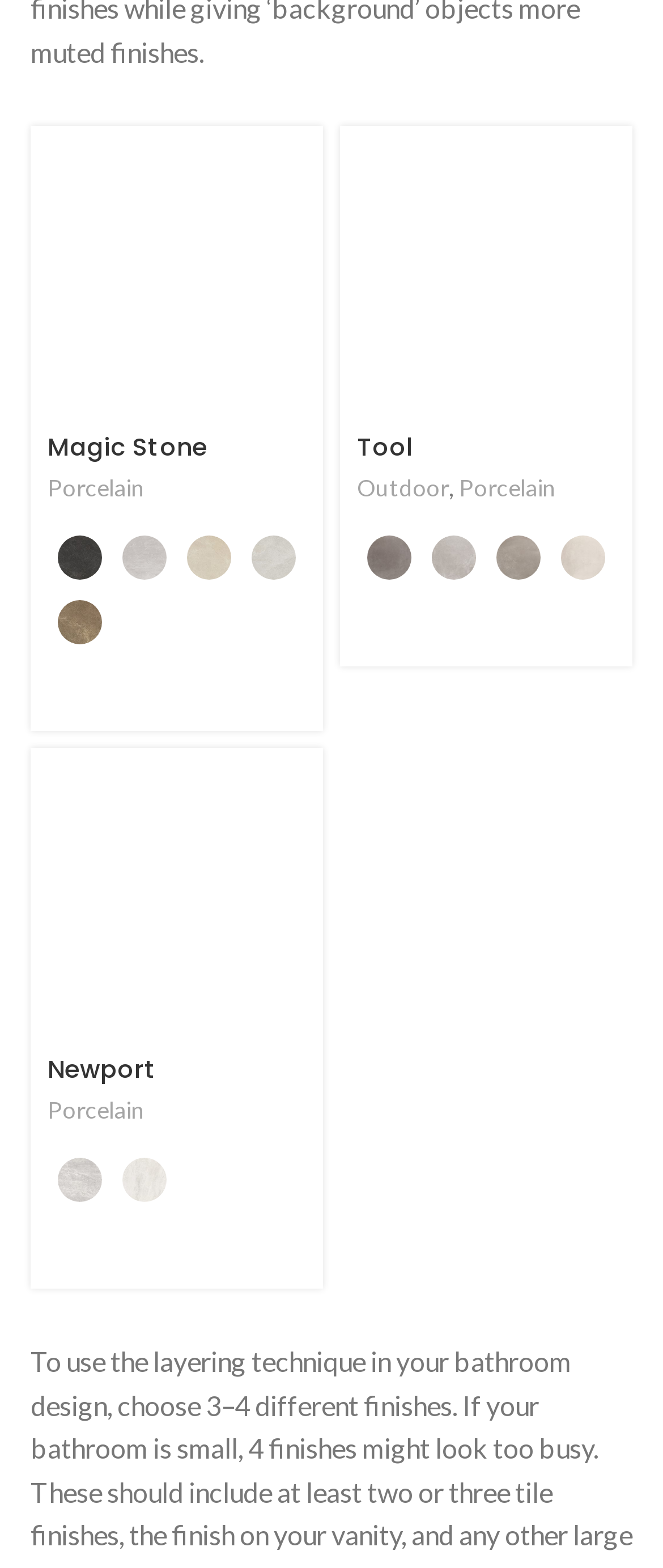Determine the bounding box coordinates for the area that should be clicked to carry out the following instruction: "Select Charcoal".

[0.082, 0.339, 0.159, 0.371]